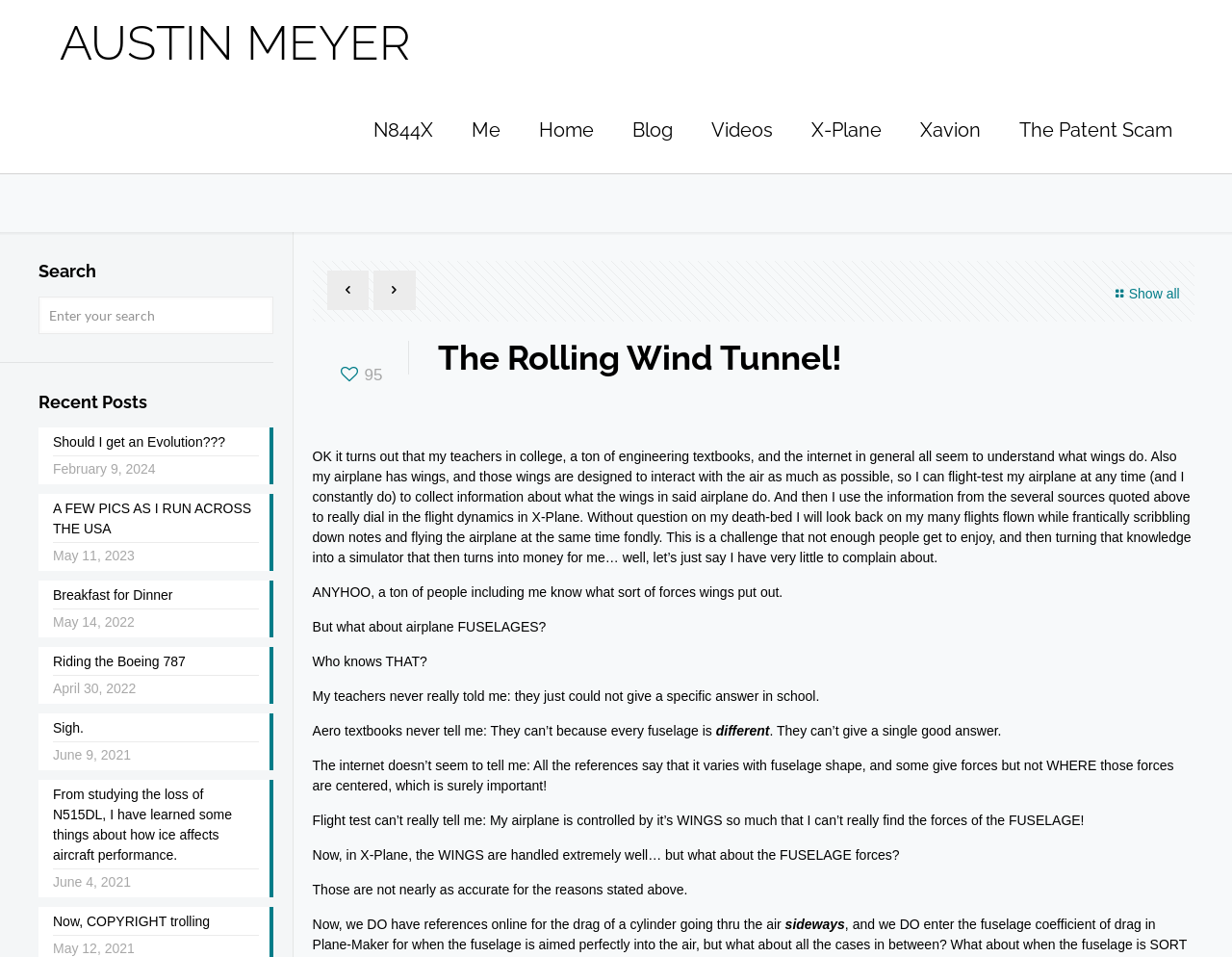Find the primary header on the webpage and provide its text.

The Rolling Wind Tunnel!